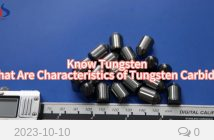Please analyze the image and provide a thorough answer to the question:
What is the purpose of the digital caliper?

The digital caliper is positioned in the foreground, indicating precision and the technical nature of the subject matter, which suggests that its purpose is to highlight the precision and technical aspect of tungsten carbide.